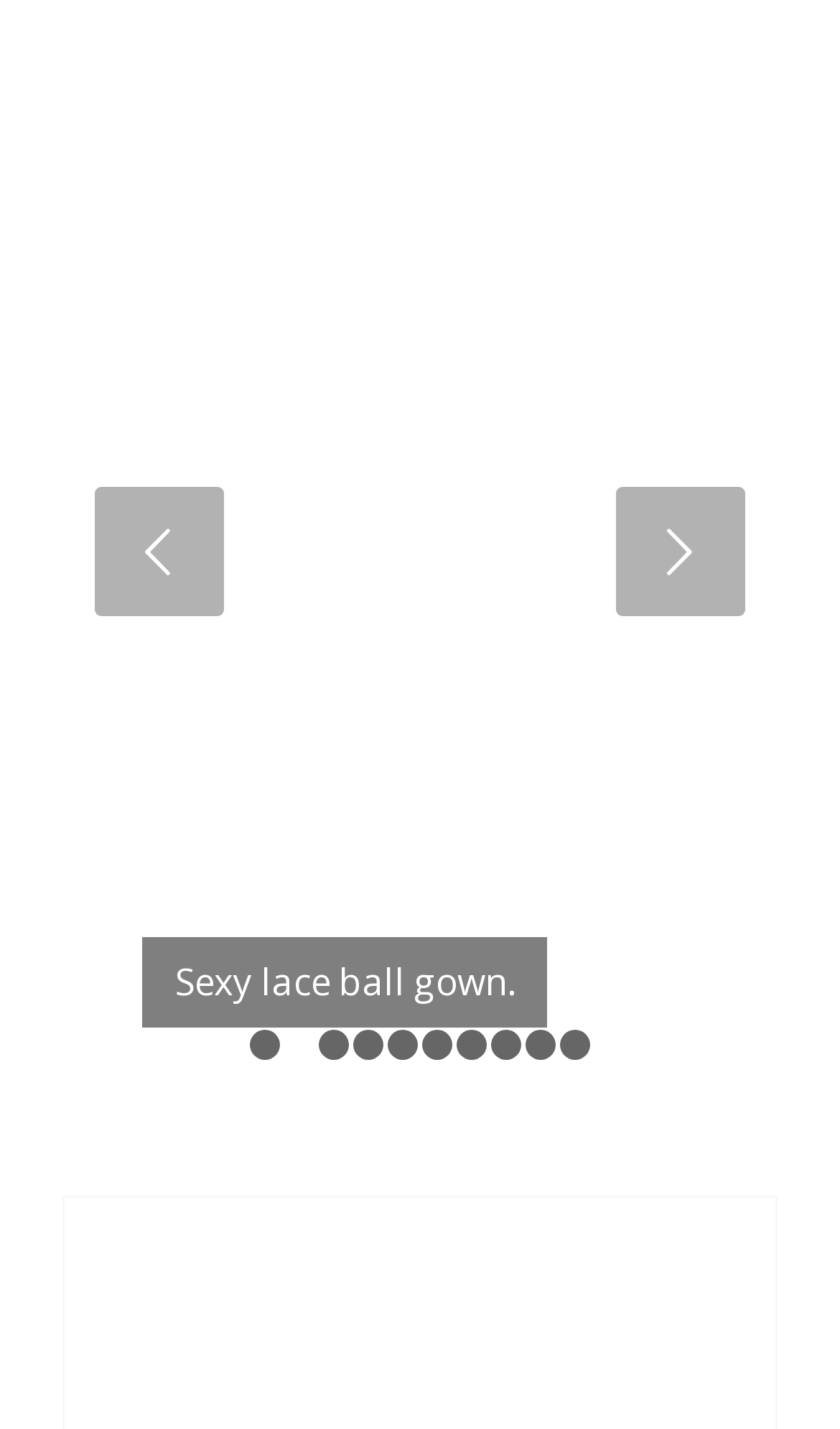Give a concise answer using one word or a phrase to the following question:
How many images are on this webpage?

2